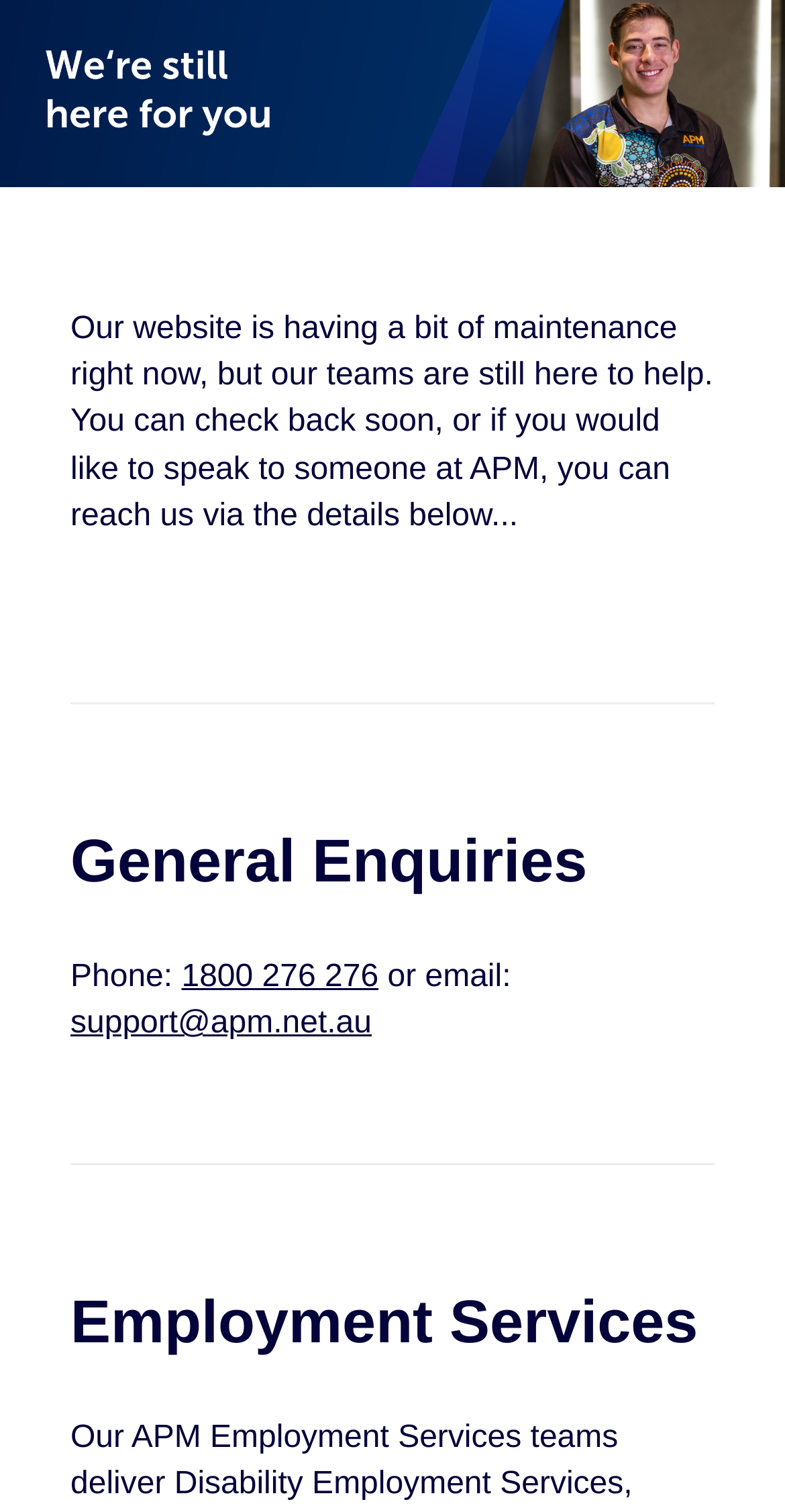Respond with a single word or phrase to the following question:
How can I contact APM for general enquiries?

Phone or email